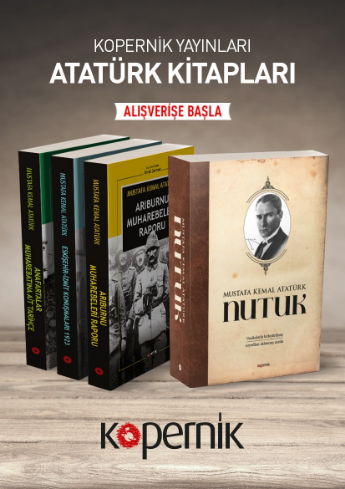What is the language of the text on the display?
Using the details from the image, give an elaborate explanation to answer the question.

The image displays text in Turkish, with phrases such as 'KOPERNİK YAYINLARI ATATÜRK KİTAPLARI' and 'ALIŞVERİŞE BAŞLA', indicating that the language of the text on the display is Turkish.